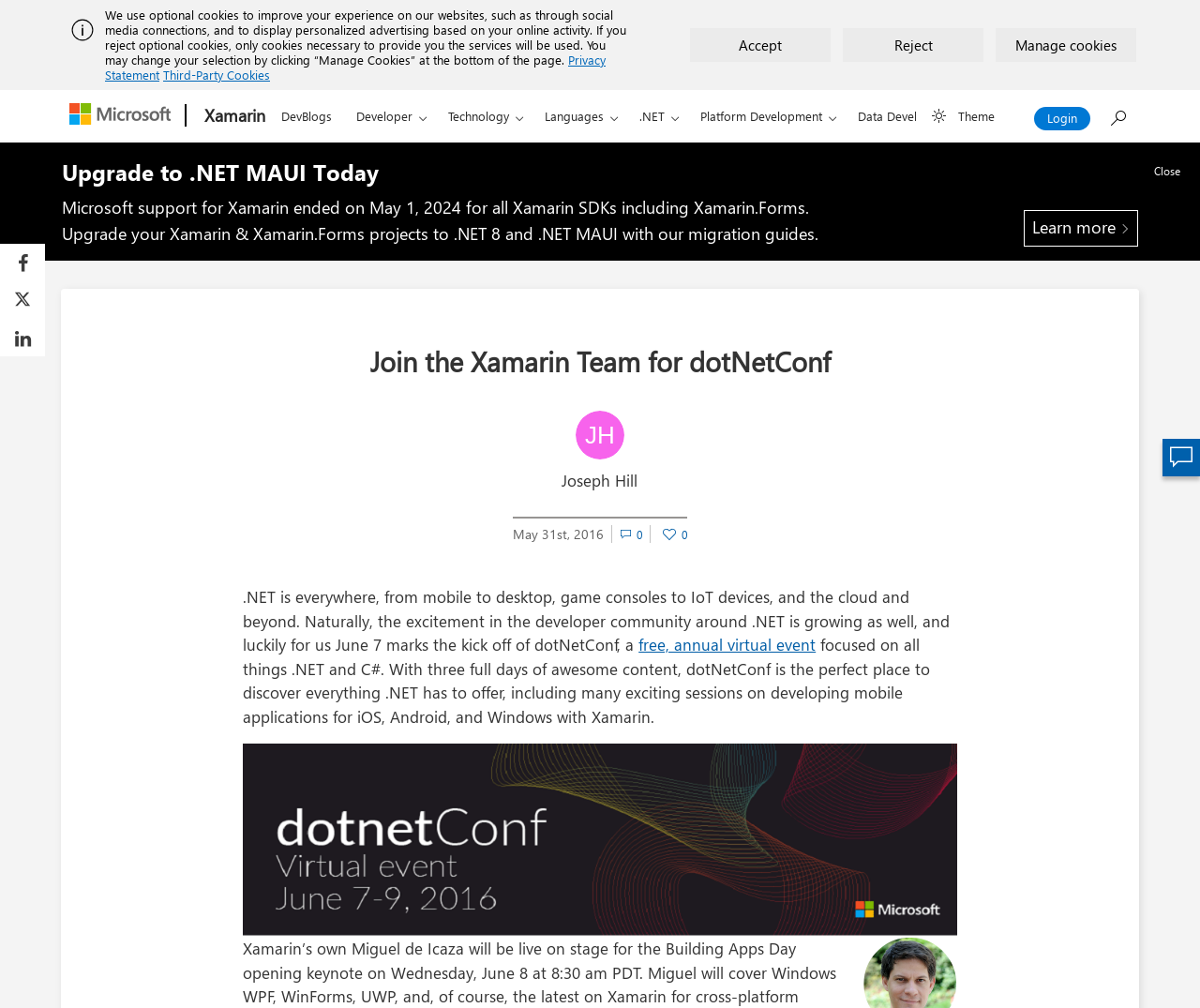Locate the bounding box coordinates of the clickable region to complete the following instruction: "Learn more about Xamarin."

[0.853, 0.208, 0.948, 0.245]